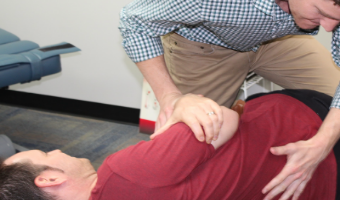What is the chiropractor adjusting?
Craft a detailed and extensive response to the question.

The caption states that the chiropractor is gently adjusting the patient's body, focusing on the shoulder area, which suggests a technique aimed at relieving tension or correcting alignment.